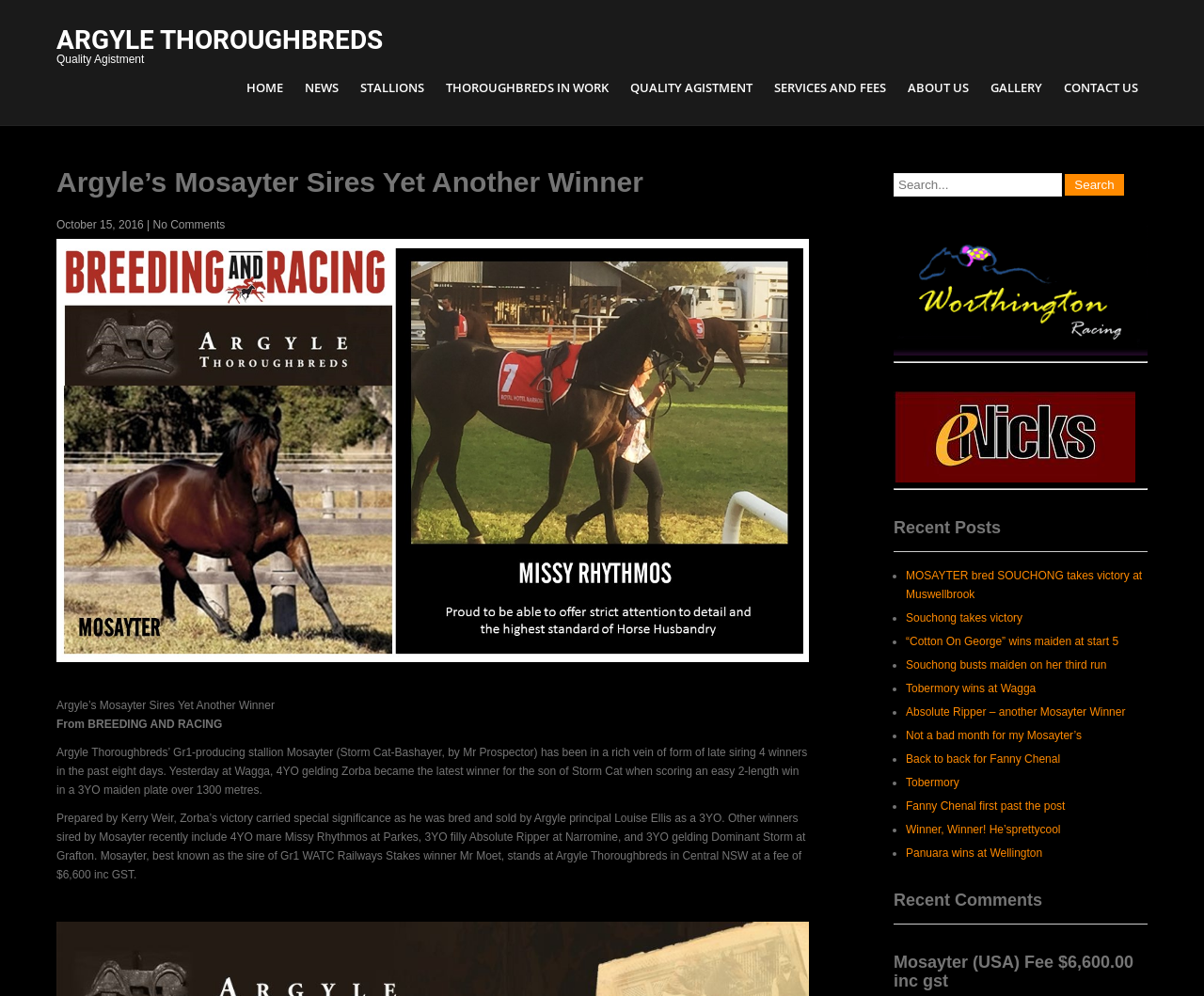Determine the bounding box coordinates of the section I need to click to execute the following instruction: "Search for something". Provide the coordinates as four float numbers between 0 and 1, i.e., [left, top, right, bottom].

[0.885, 0.175, 0.933, 0.196]